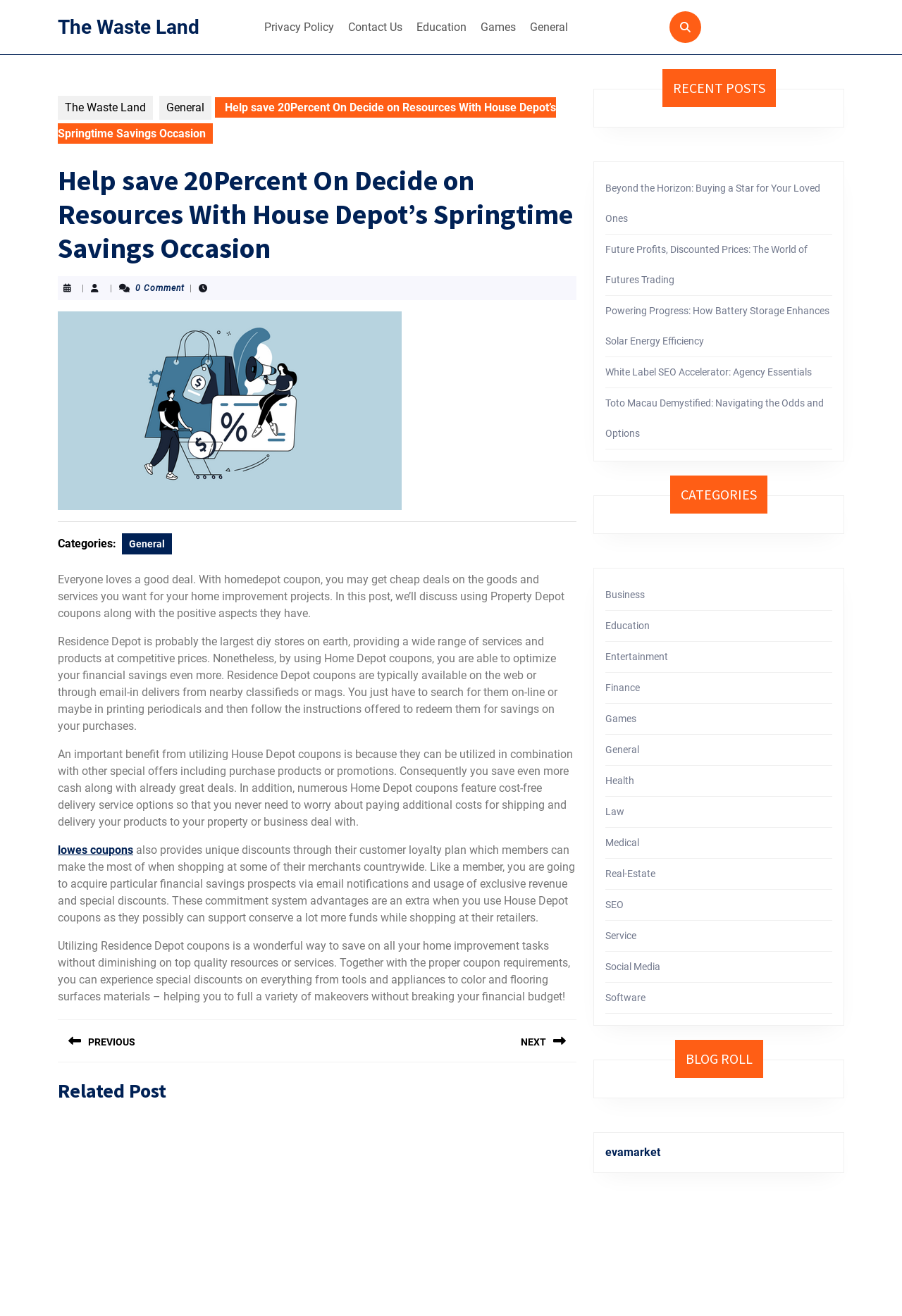Refer to the screenshot and answer the following question in detail:
What is the topic of the latest article?

The latest article on the webpage is about using Home Depot coupons to save money on home improvement projects, and it discusses the benefits of using these coupons in combination with other special offers.